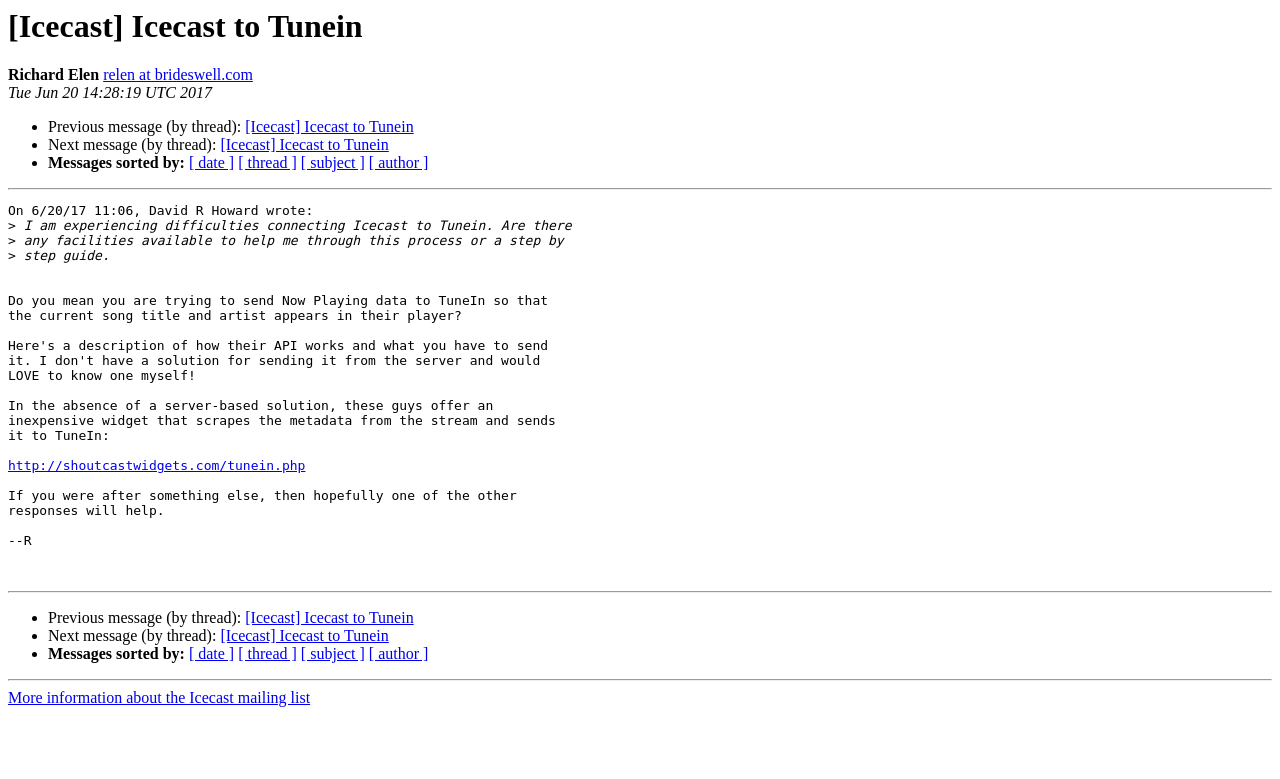Find the bounding box coordinates of the element you need to click on to perform this action: 'Check more information about the Icecast mailing list'. The coordinates should be represented by four float values between 0 and 1, in the format [left, top, right, bottom].

[0.006, 0.885, 0.242, 0.907]